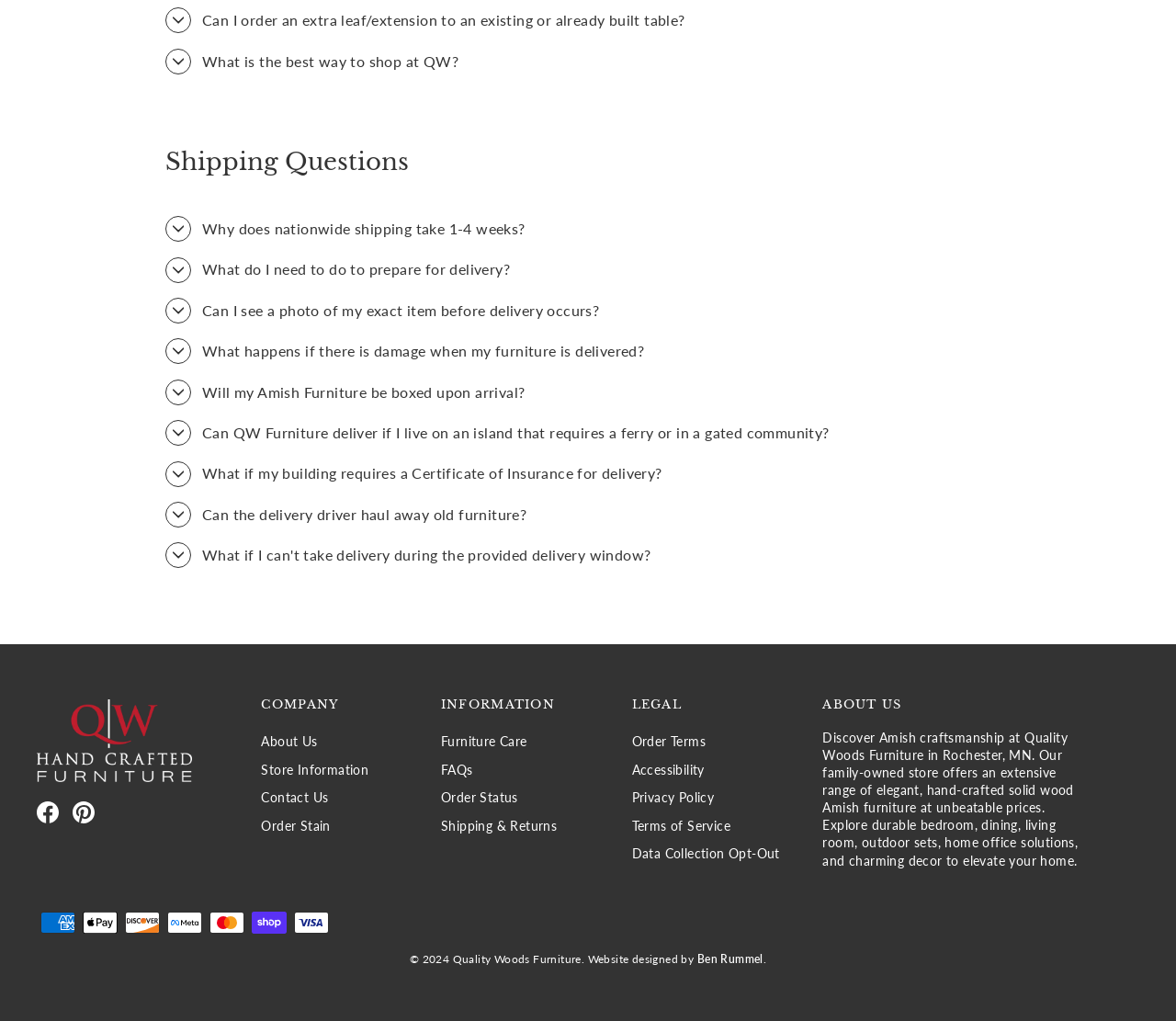Provide a short answer to the following question with just one word or phrase: What is the topic of the 'Shipping Questions' section?

Shipping